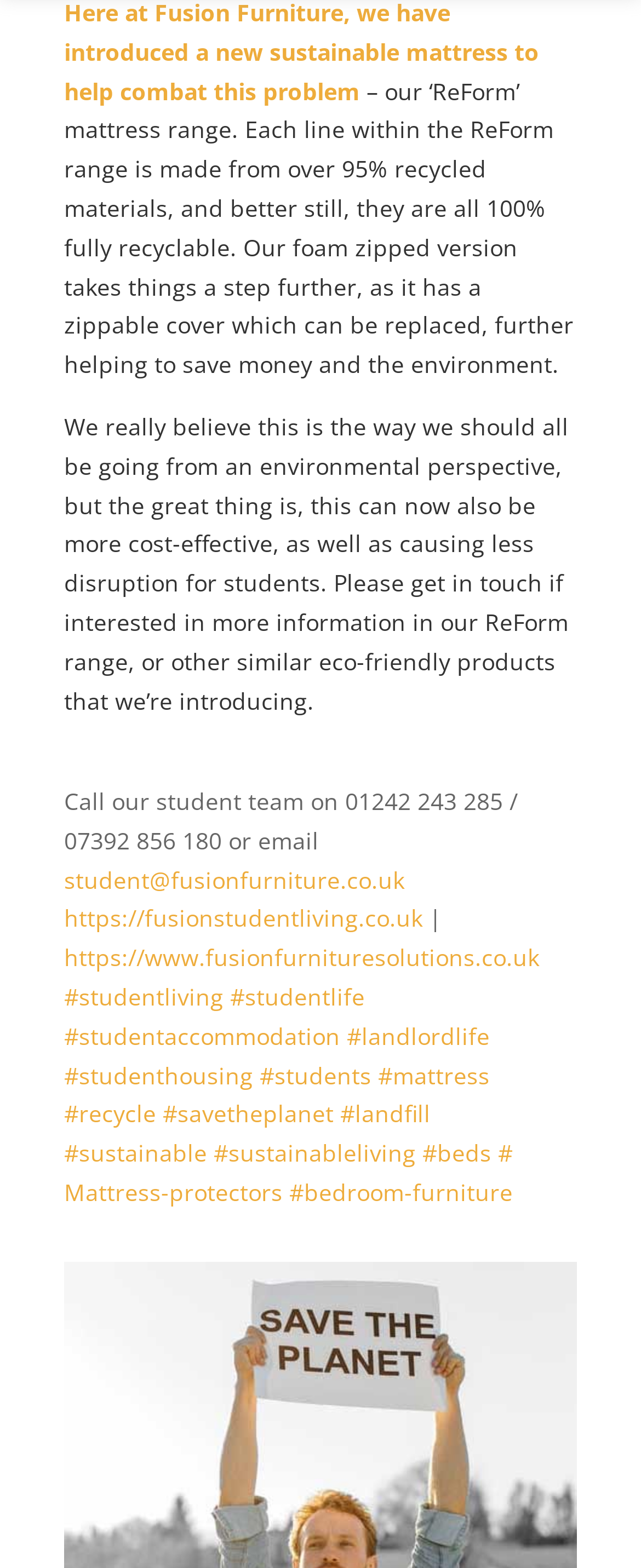Highlight the bounding box coordinates of the element you need to click to perform the following instruction: "Email student@fusionfurniture.co.uk."

[0.1, 0.551, 0.631, 0.571]